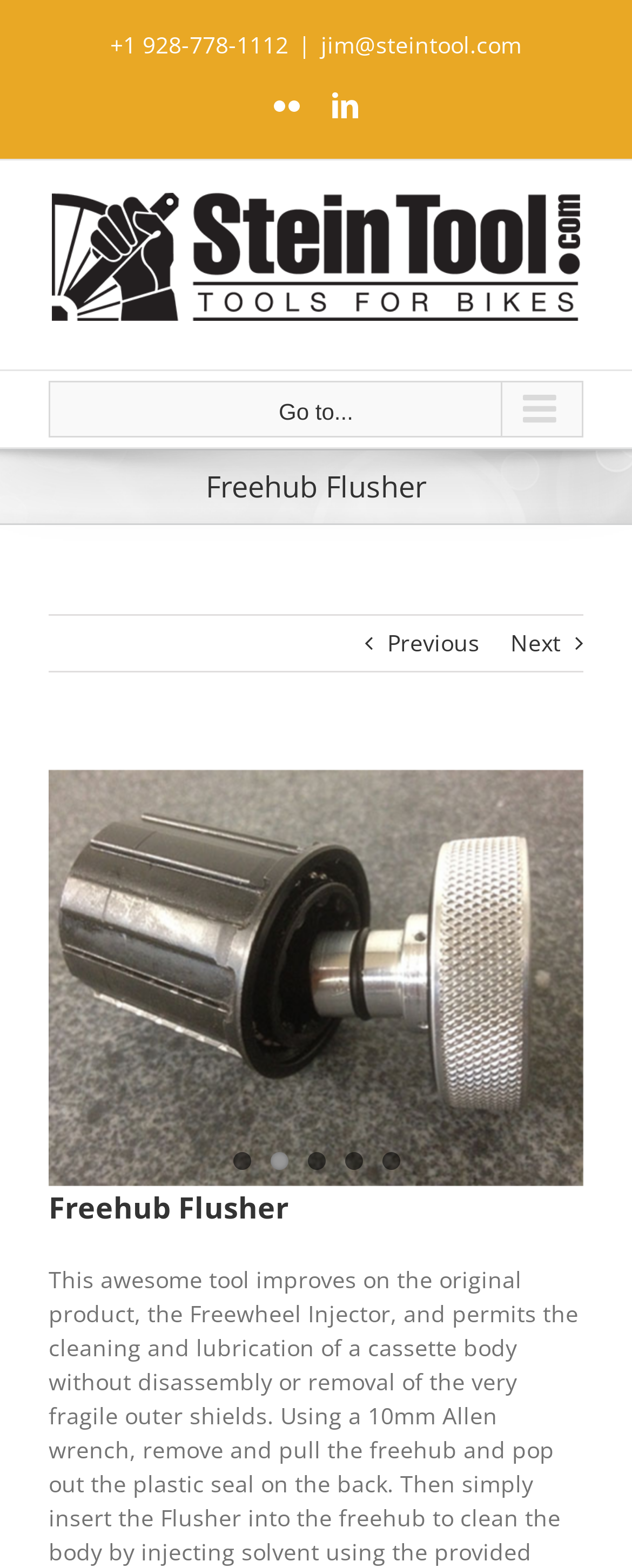Specify the bounding box coordinates of the area that needs to be clicked to achieve the following instruction: "View page 1".

[0.368, 0.735, 0.396, 0.746]